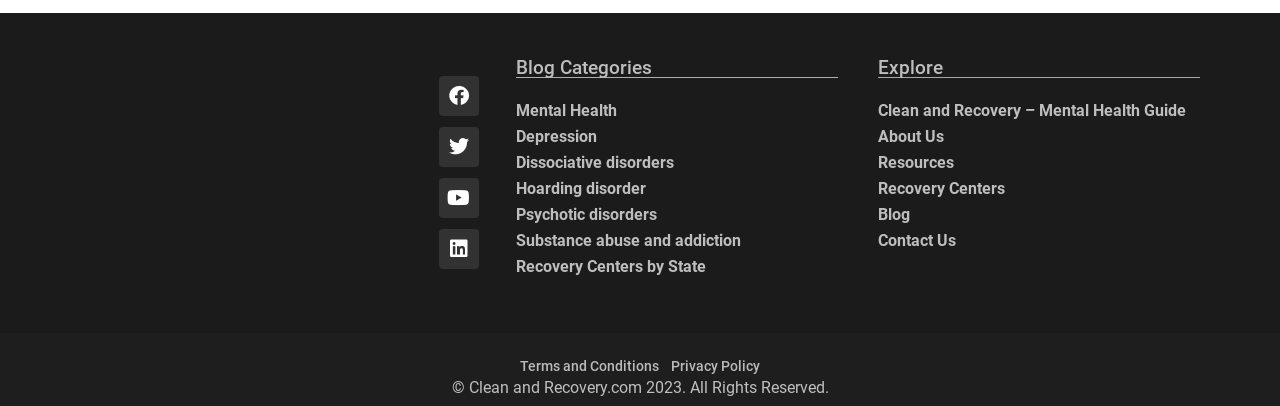How many categories are listed under Blog Categories?
Provide a detailed and well-explained answer to the question.

I counted the number of links under the heading 'Blog Categories' with ID 207, and found 8 categories: 'Mental Health', 'Depression', 'Dissociative disorders', 'Hoarding disorder', 'Psychotic disorders', 'Substance abuse and addiction', and 'Recovery Centers by State', and their corresponding bounding box coordinates.